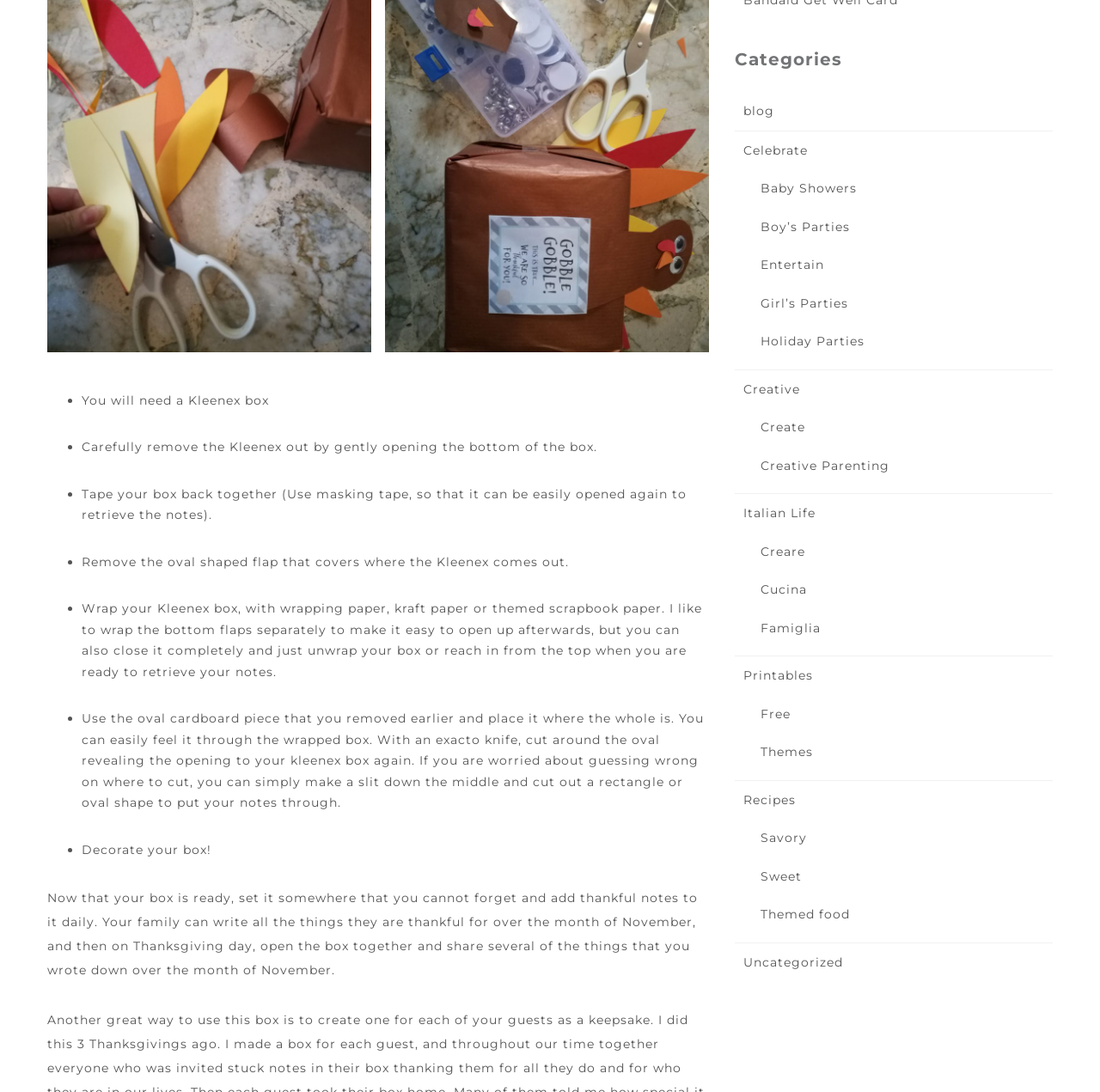Identify the bounding box coordinates for the element that needs to be clicked to fulfill this instruction: "Click on the 'Creative' link". Provide the coordinates in the format of four float numbers between 0 and 1: [left, top, right, bottom].

[0.676, 0.349, 0.727, 0.363]